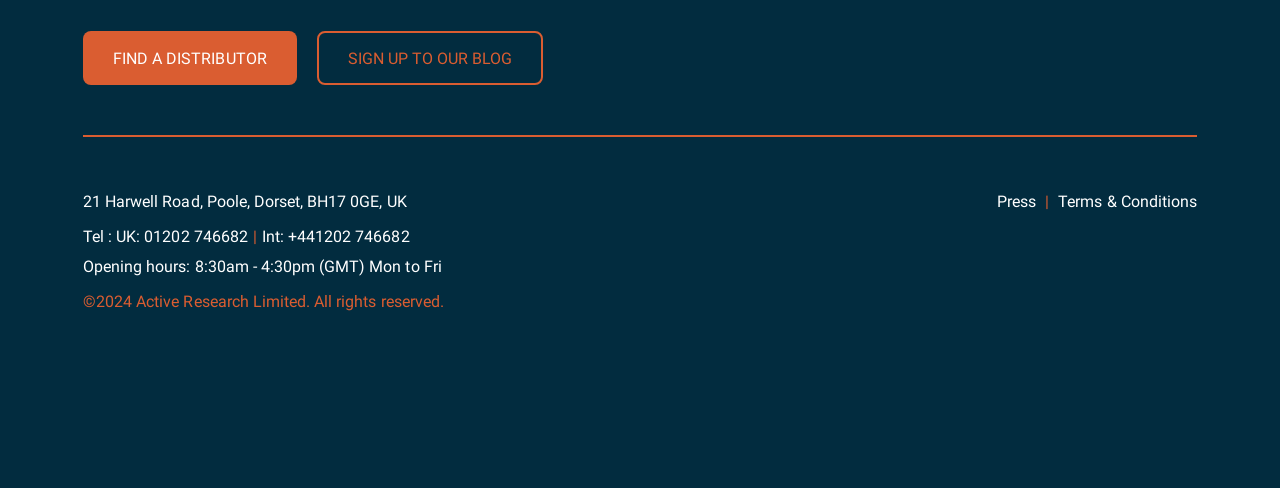Using the provided description Subscribe, find the bounding box coordinates for the UI element. Provide the coordinates in (top-left x, top-left y, bottom-right x, bottom-right y) format, ensuring all values are between 0 and 1.

None